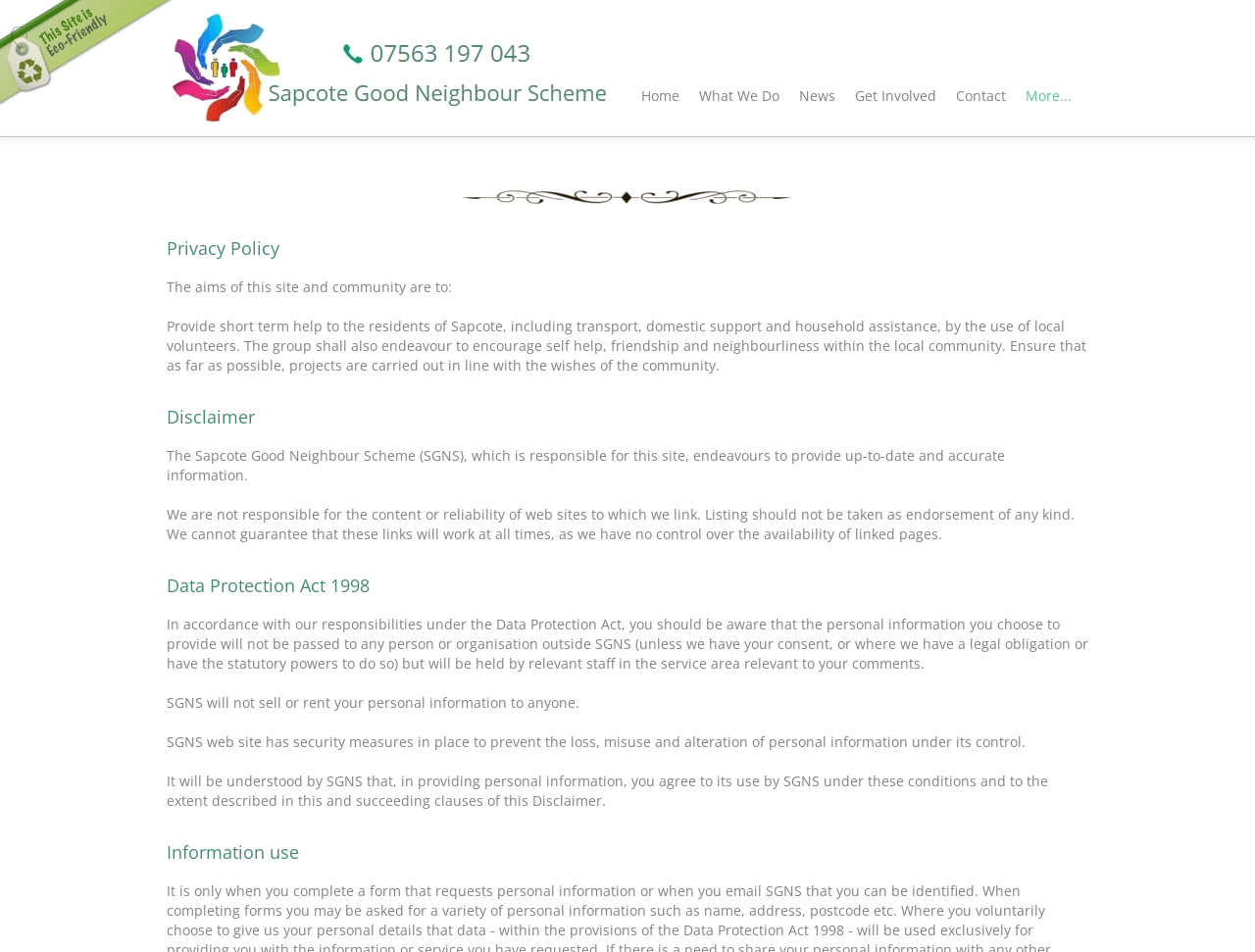Please respond in a single word or phrase: 
How many links are available in the top navigation bar?

6